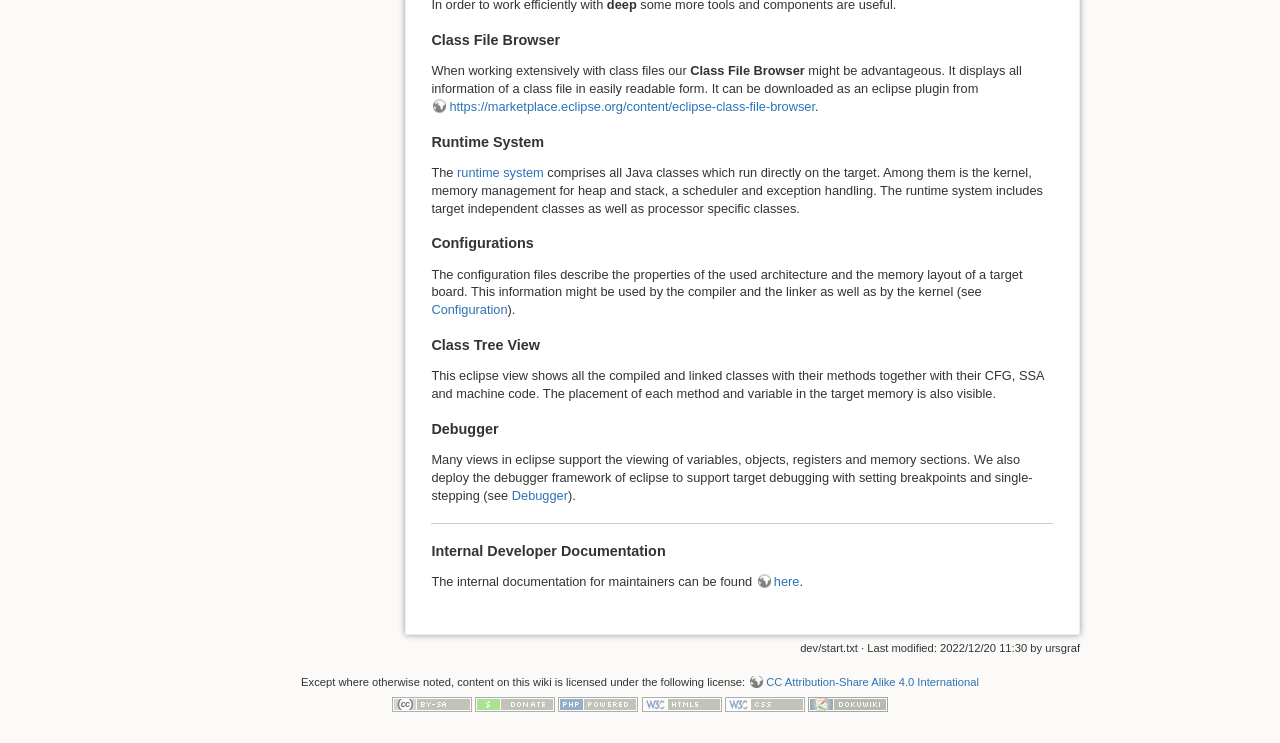What is the name of the Eclipse plugin?
Respond to the question with a single word or phrase according to the image.

Eclipse Class File Browser